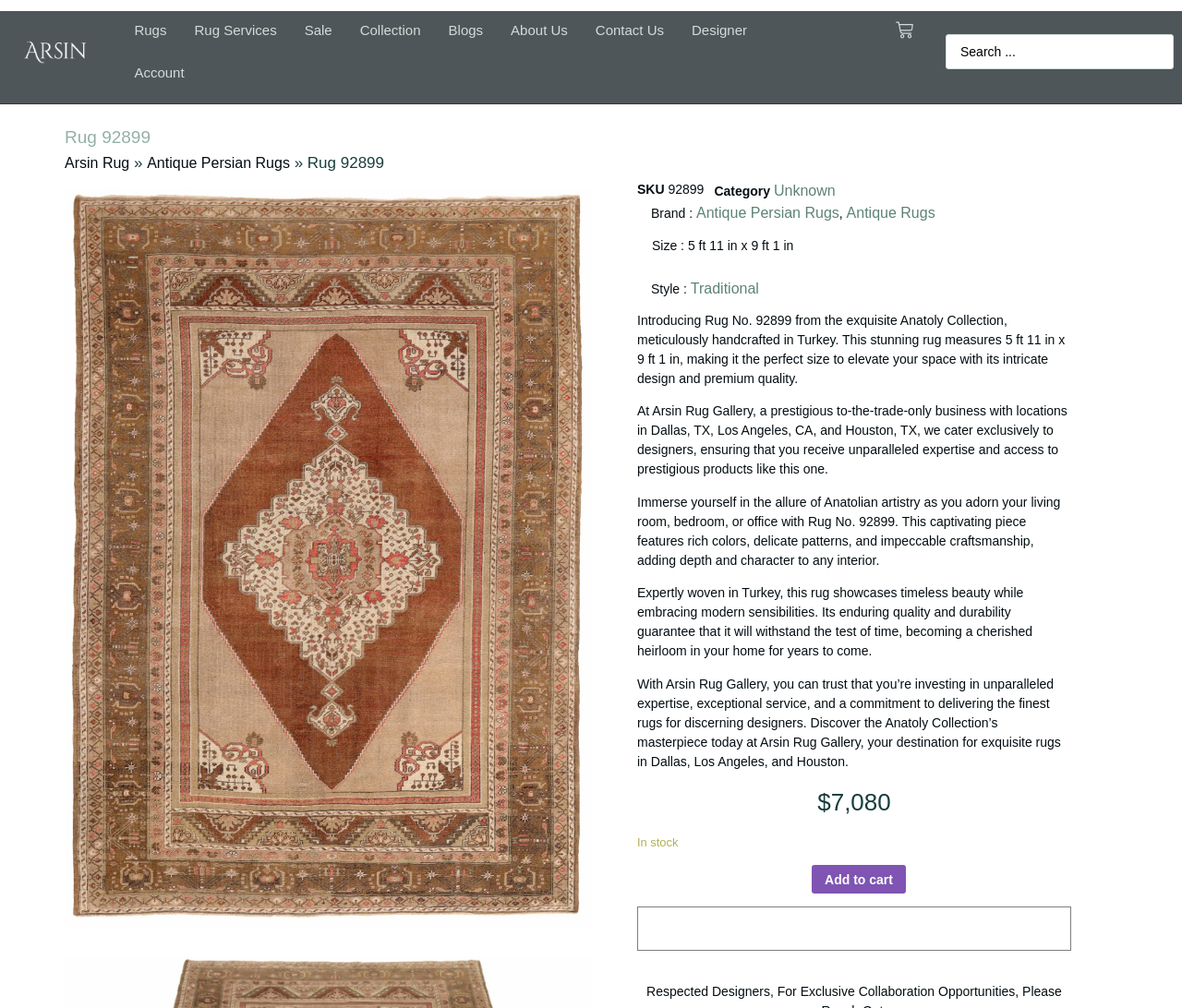Please specify the bounding box coordinates of the region to click in order to perform the following instruction: "View the 'Rug 92899' details".

[0.055, 0.124, 0.5, 0.15]